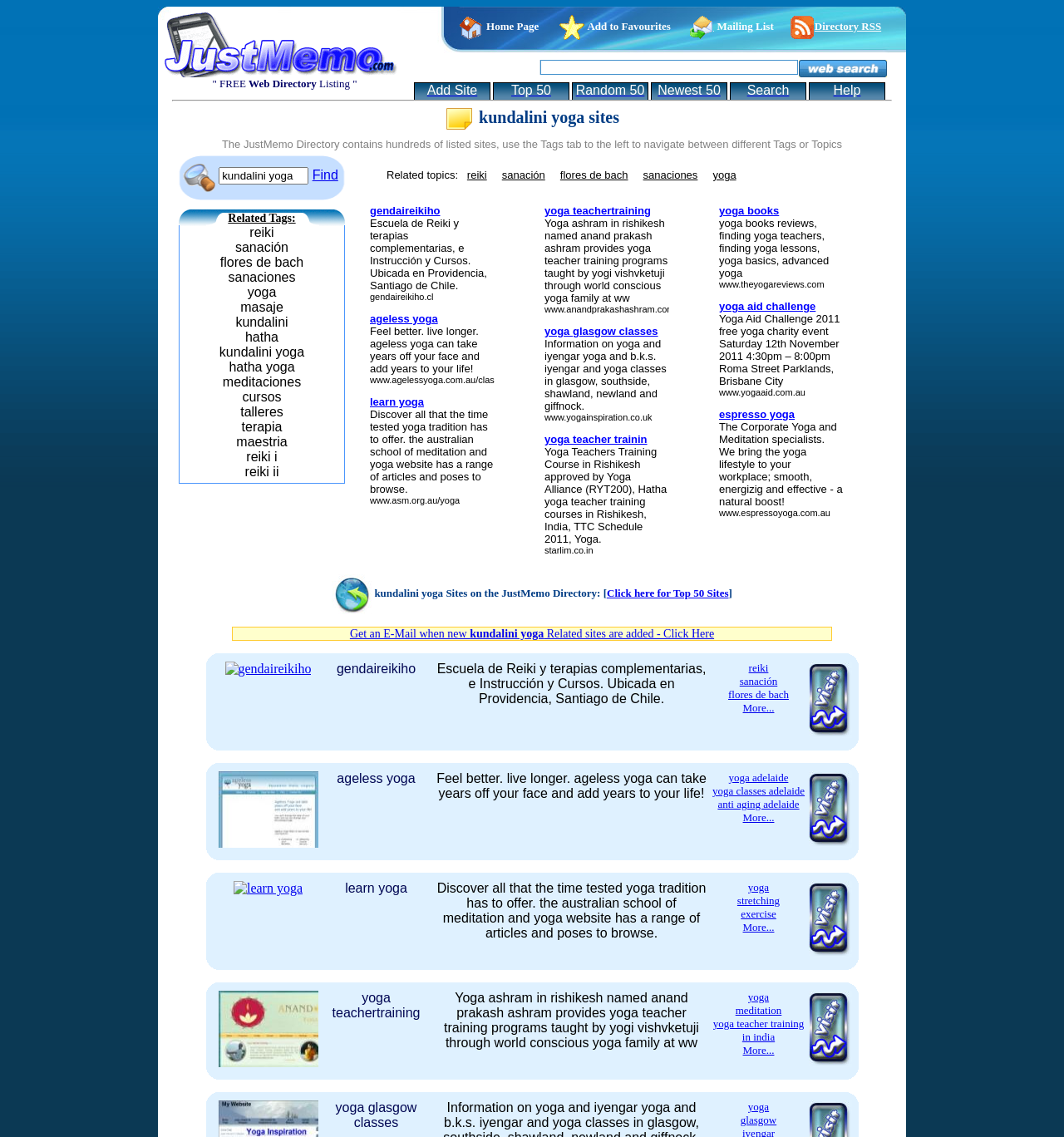What is the purpose of the 'Free Website Directory Listing' link?
Answer the question with as much detail as you can, using the image as a reference.

The 'Free Website Directory Listing' link is located at the top of the webpage, and its purpose is to allow users to list their website in the directory, which suggests that the link is for submitting a website to be included in the directory.